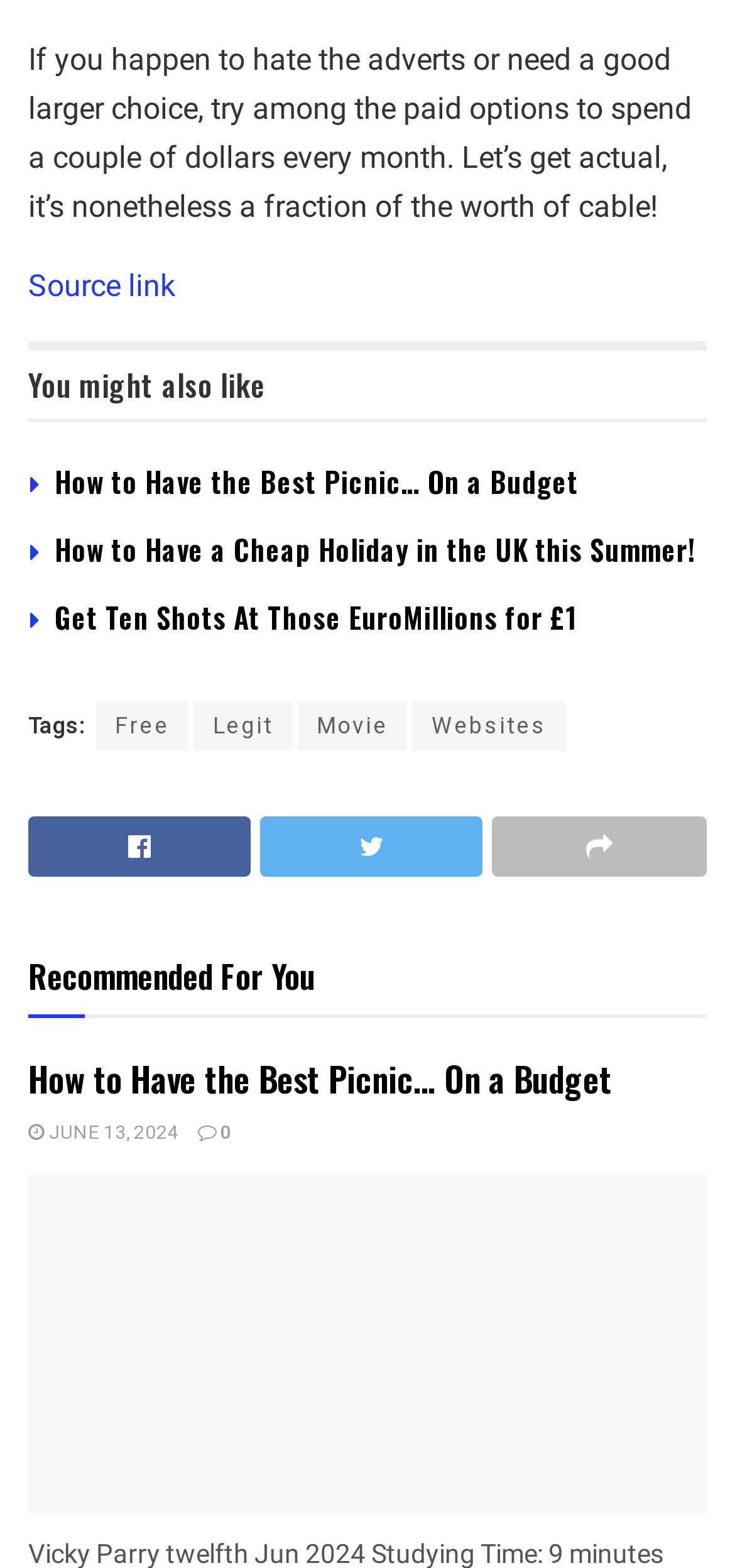Locate the bounding box coordinates of the clickable region to complete the following instruction: "Click on the 'How to Have a Cheap Holiday in the UK this Summer!' link."

[0.074, 0.338, 0.946, 0.363]